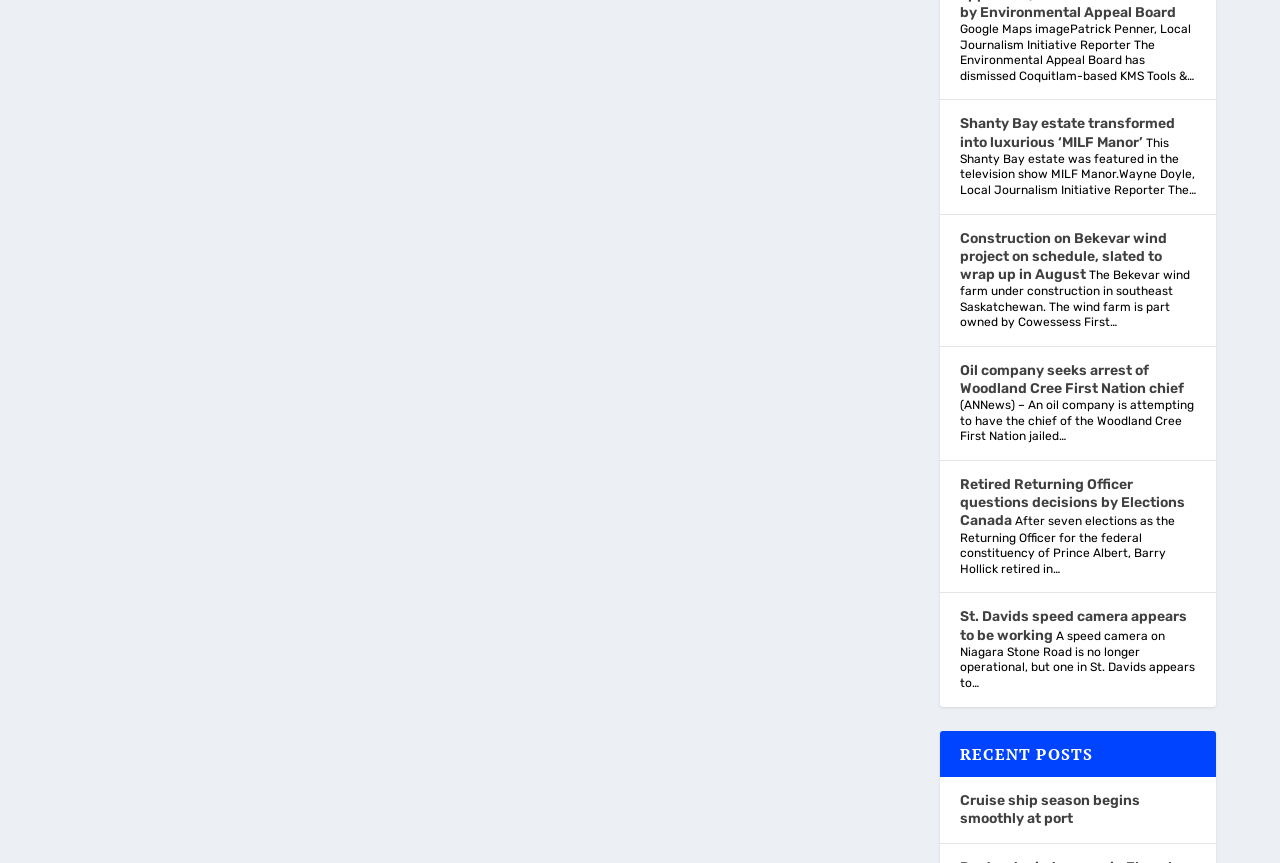Please identify the bounding box coordinates of the element I need to click to follow this instruction: "Read about Shanty Bay estate transformed into luxurious ‘MILF Manor’".

[0.75, 0.134, 0.918, 0.175]